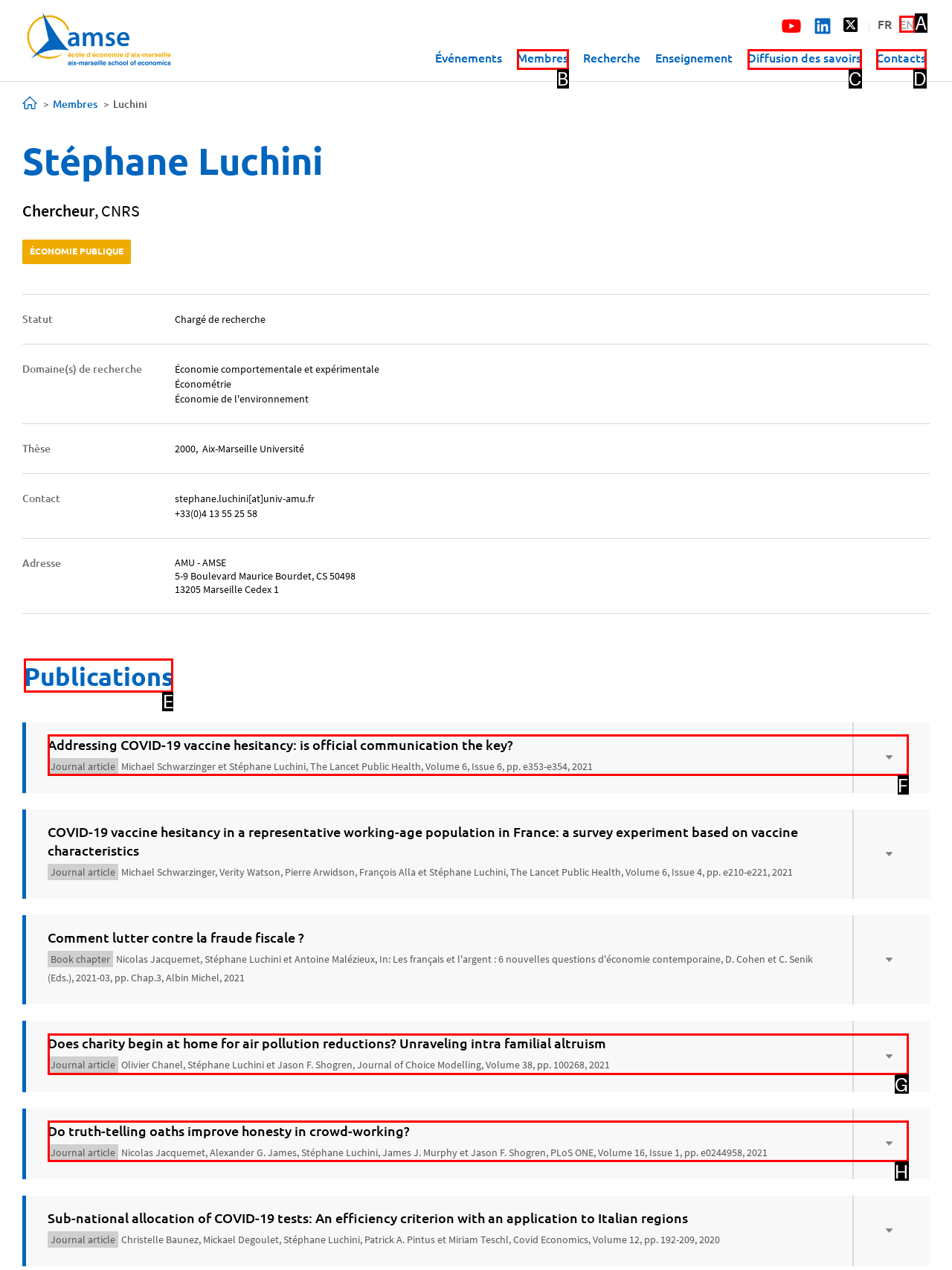Tell me which UI element to click to fulfill the given task: View the 'Publications' tab. Respond with the letter of the correct option directly.

E